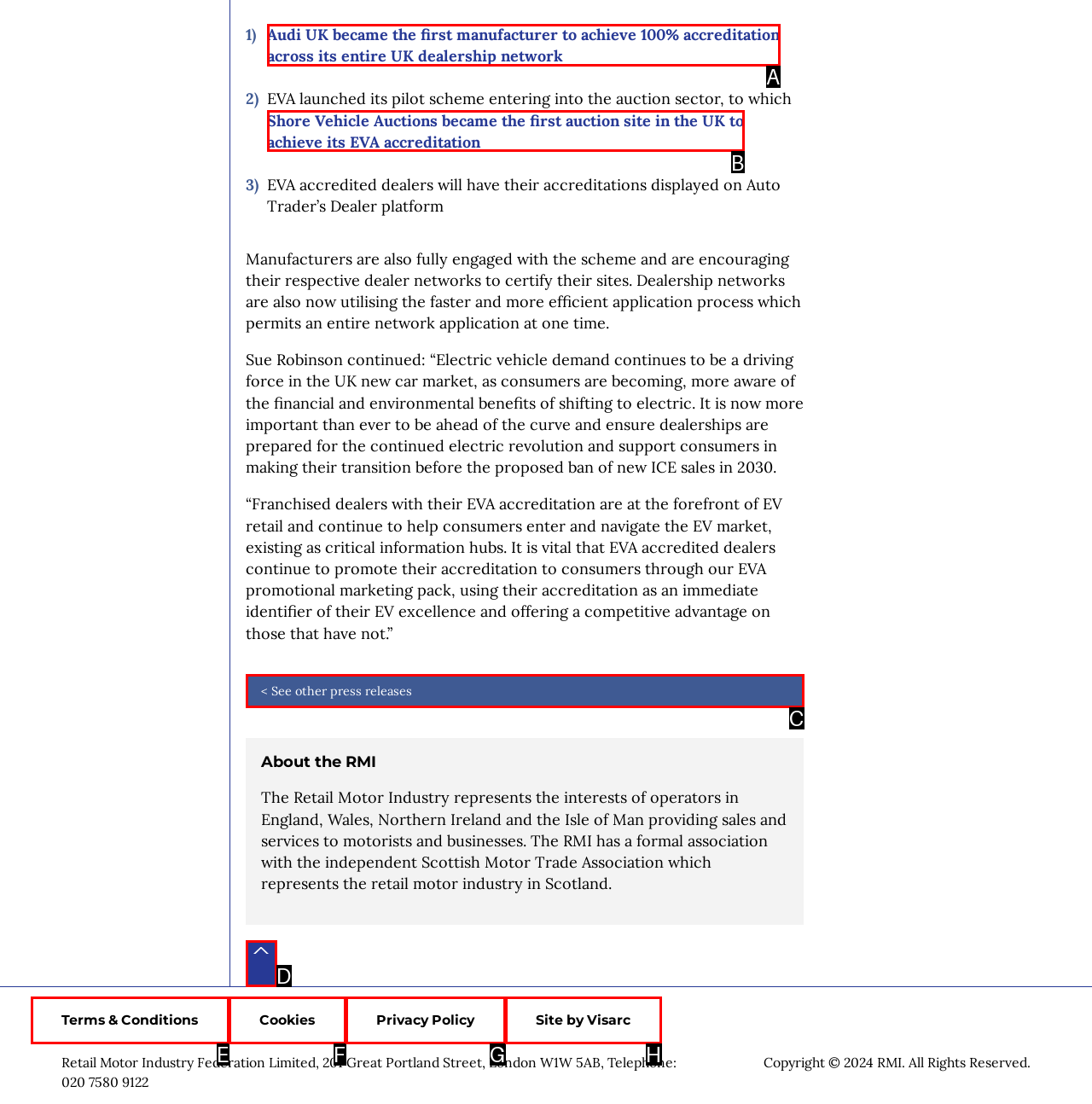Please indicate which option's letter corresponds to the task: View other press releases by examining the highlighted elements in the screenshot.

C